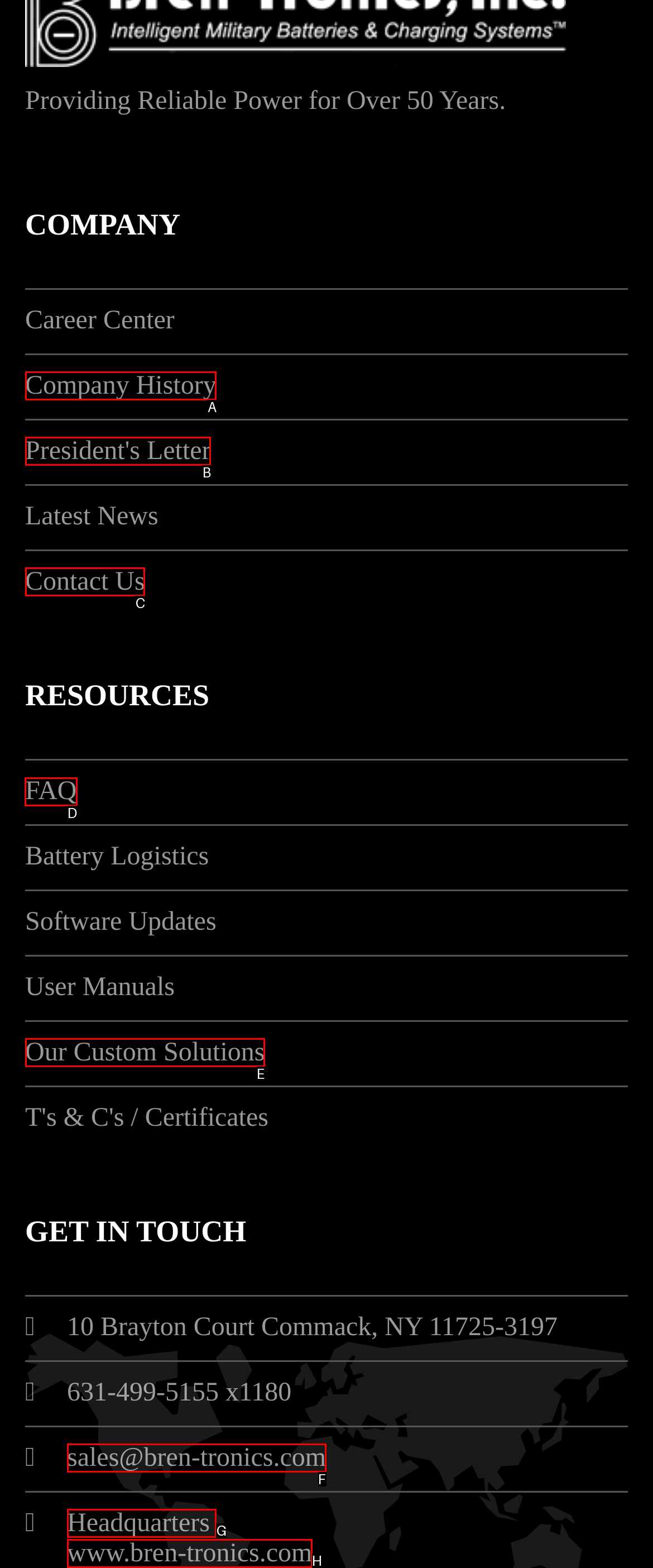Determine which HTML element I should select to execute the task: Get help from the FAQ
Reply with the corresponding option's letter from the given choices directly.

D